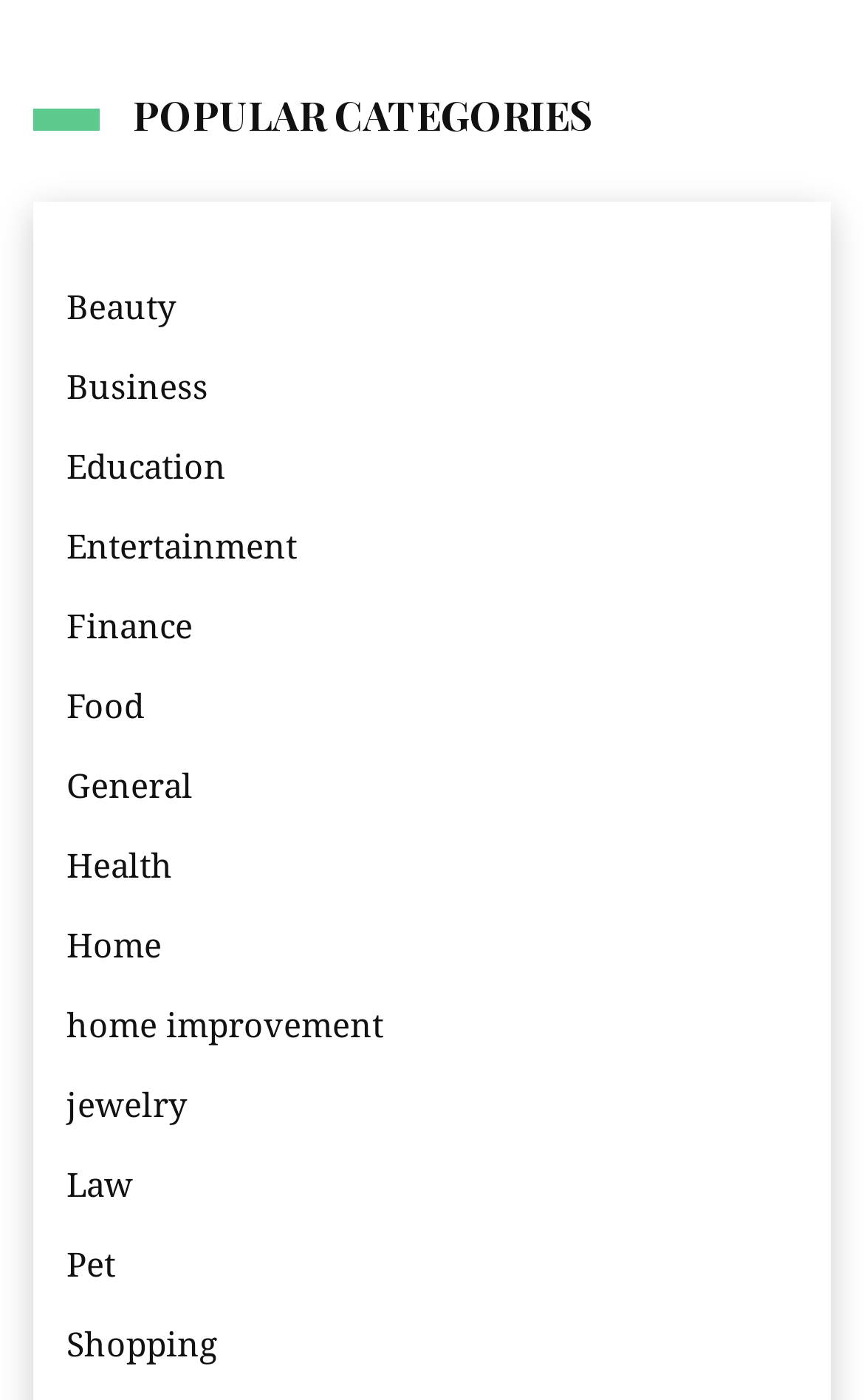Identify the bounding box coordinates of the area you need to click to perform the following instruction: "Explore Education options".

[0.077, 0.313, 0.262, 0.354]